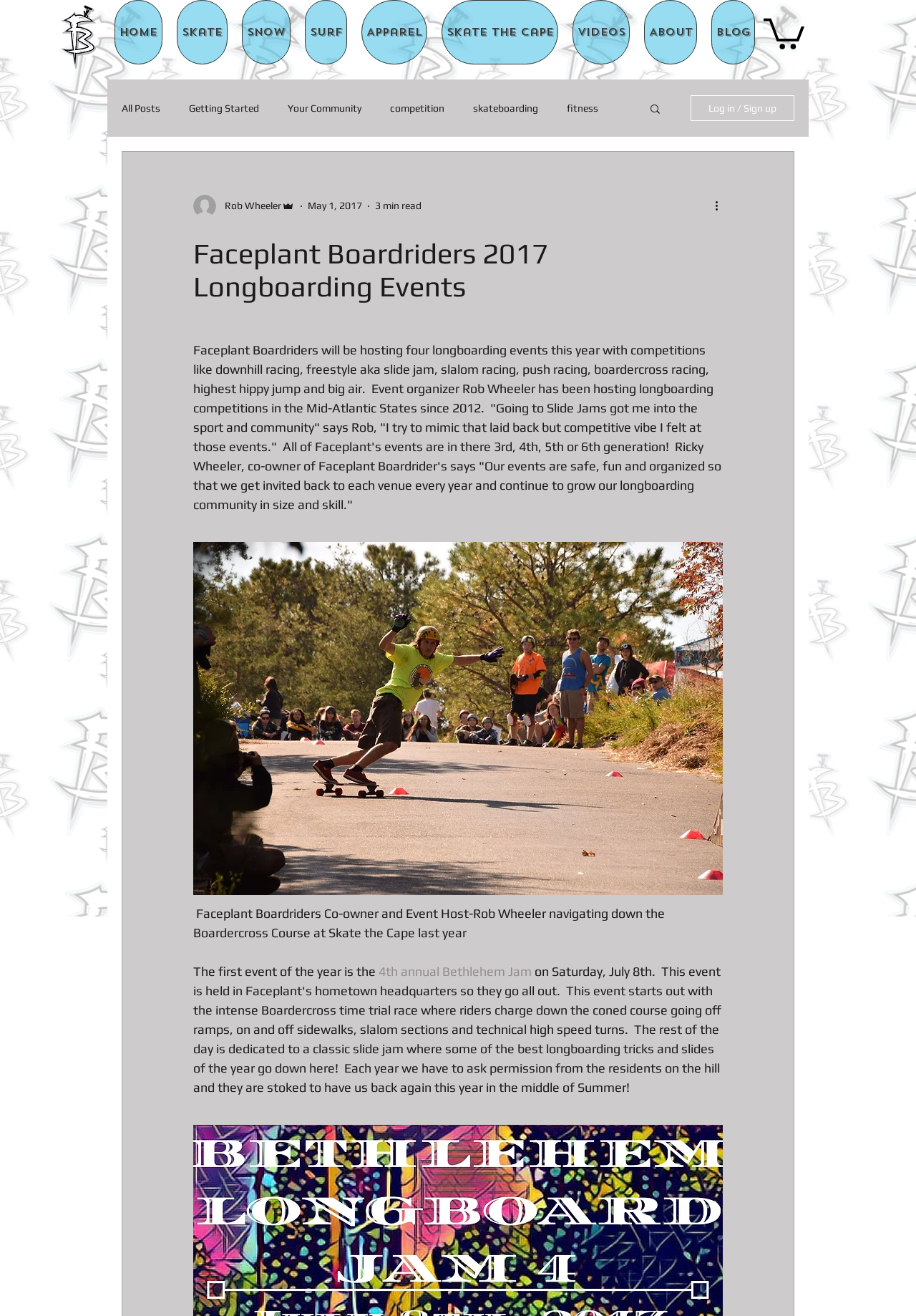What is the name of the first event of the year?
Please give a detailed answer to the question using the information shown in the image.

The webpage content mentions that the first event of the year is the 4th annual Bethlehem Jam, as stated in the sentence 'The first event of the year is the 4th annual Bethlehem Jam'.